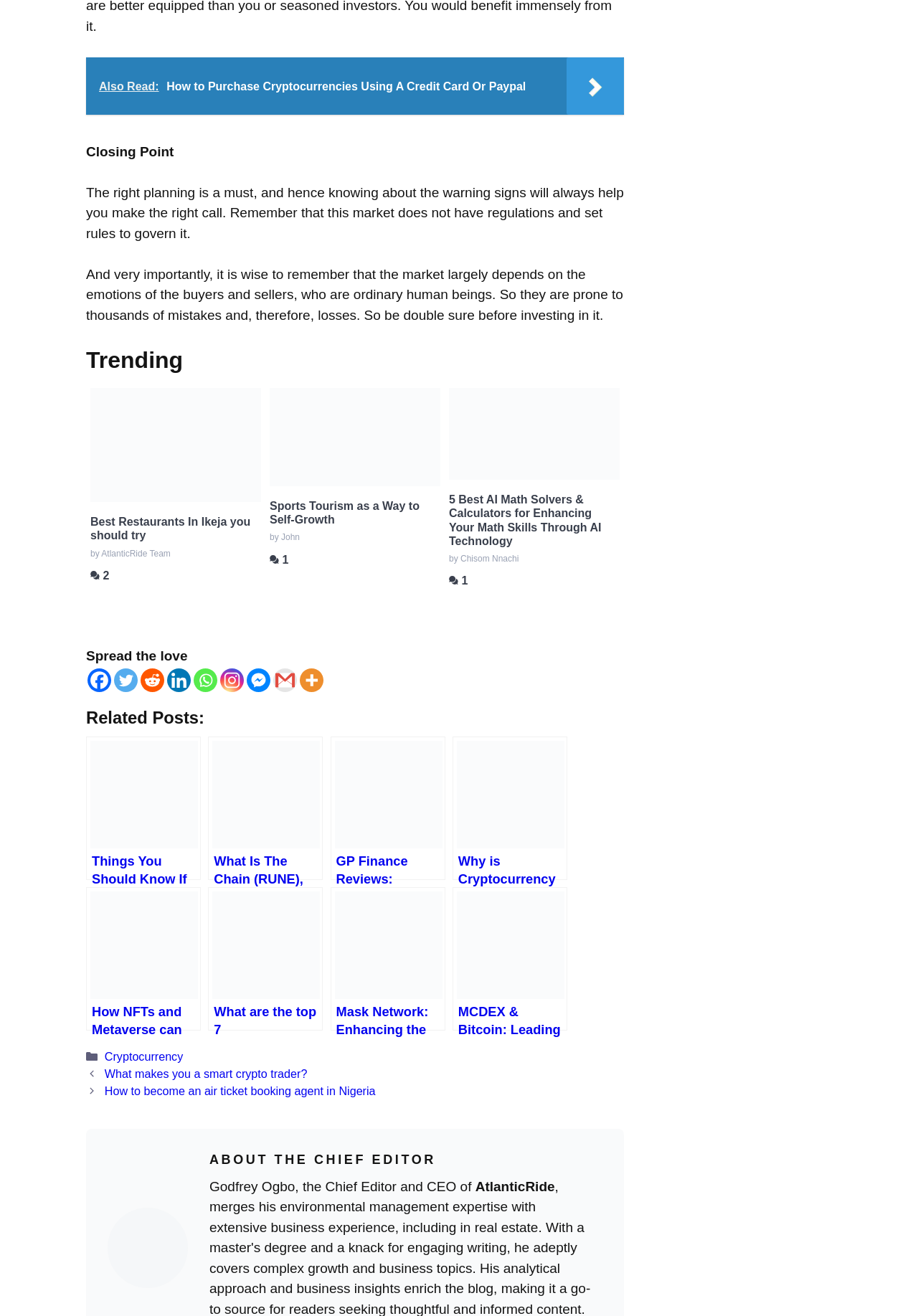Respond to the question below with a single word or phrase:
What is the name of the Chief Editor of AtlanticRide?

Godfrey Ogbo